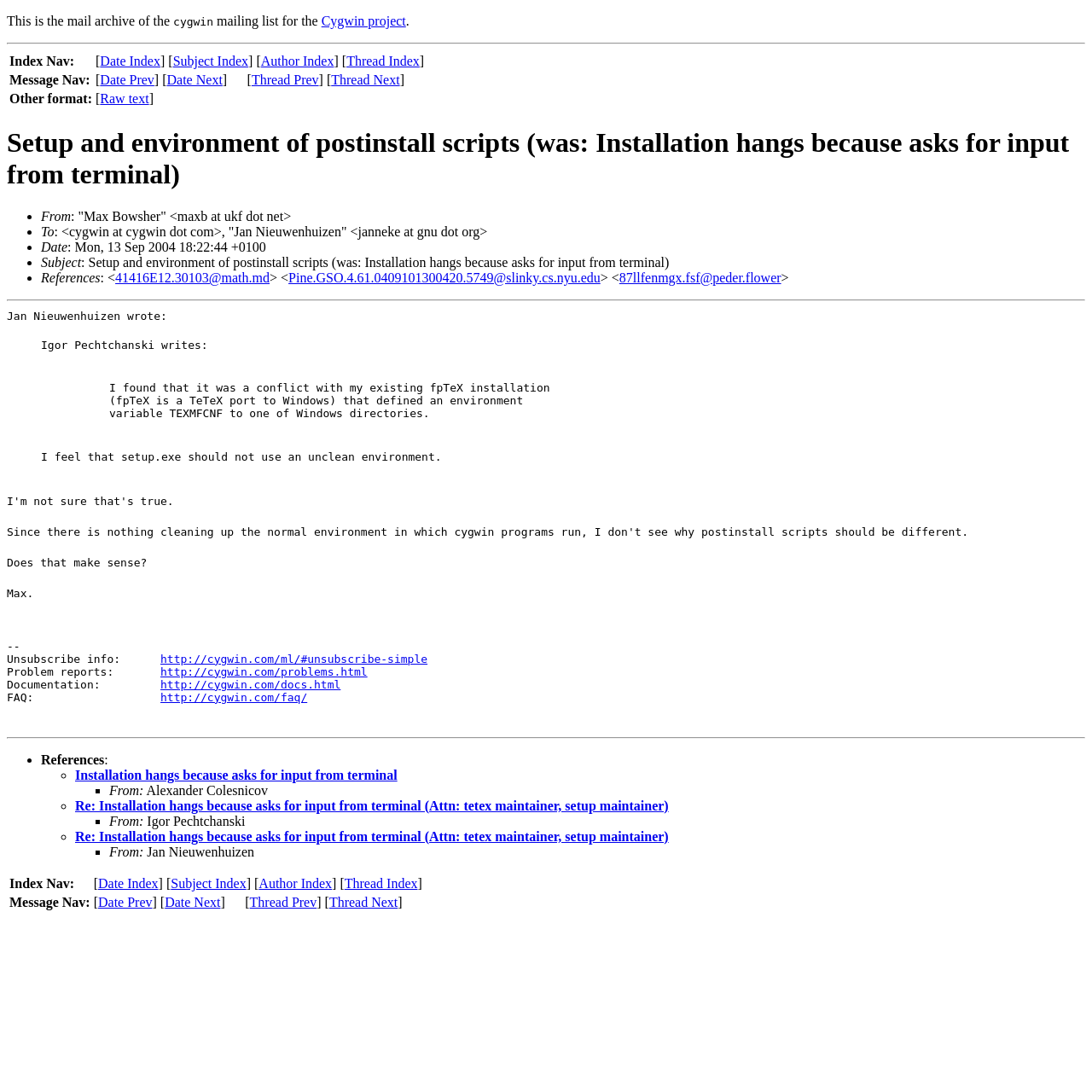How many references are there in the email?
Look at the screenshot and respond with one word or a short phrase.

3